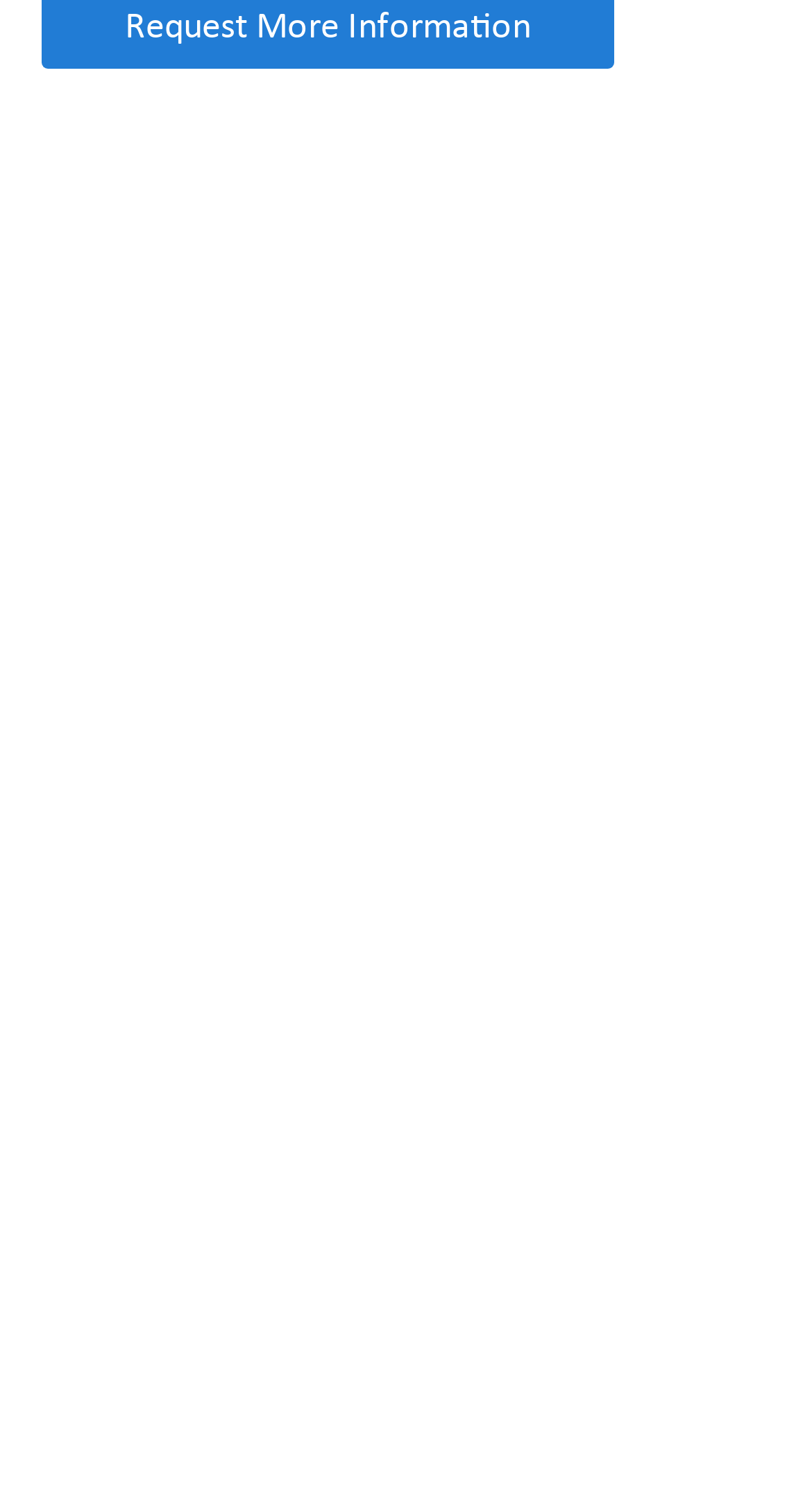Identify the bounding box for the UI element described as: "FAQ’s". The coordinates should be four float numbers between 0 and 1, i.e., [left, top, right, bottom].

[0.051, 0.776, 0.949, 0.818]